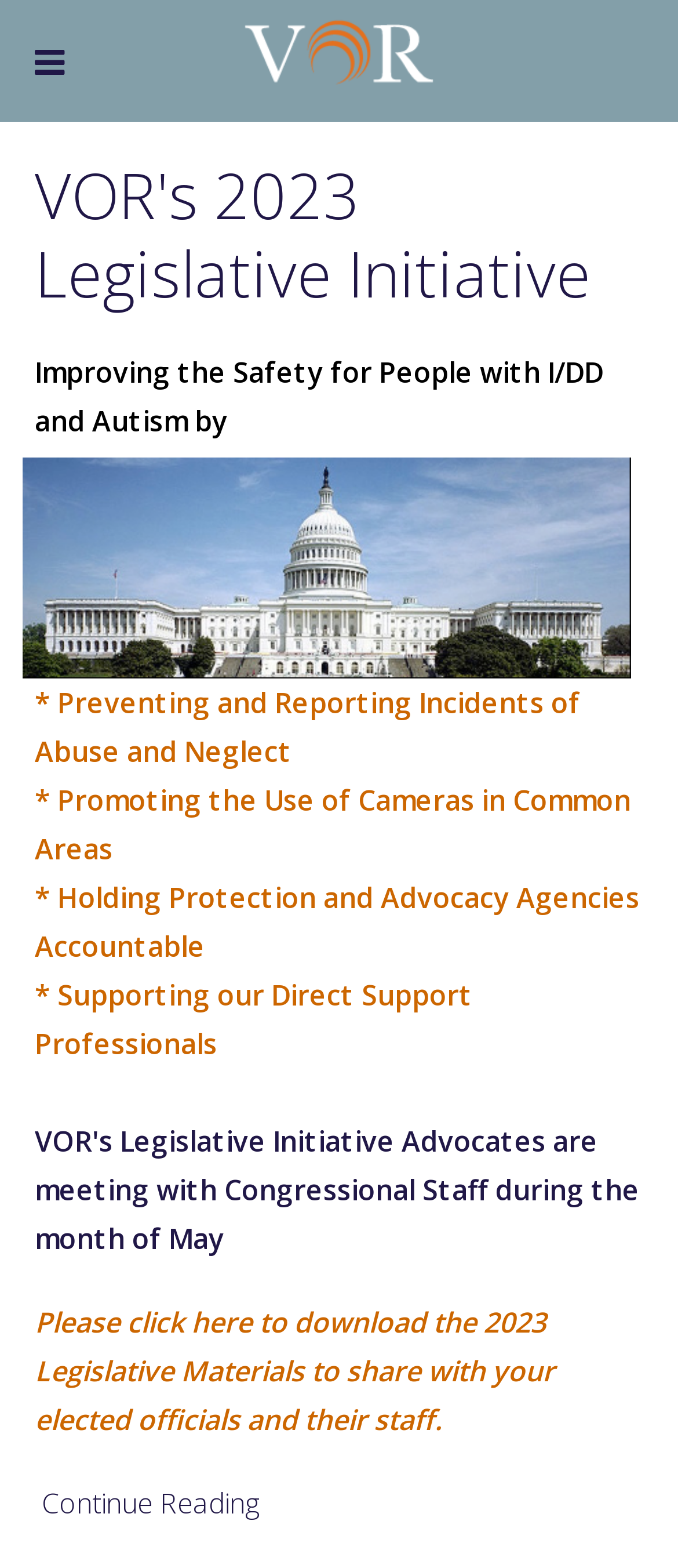What is the main topic of the webpage?
Provide an in-depth answer to the question, covering all aspects.

The main topic of the webpage is the 2023 Legislative Initiative, which is evident from the heading 'VOR's 2023 Legislative Initiative' and the subsequent text describing the initiative's goals.